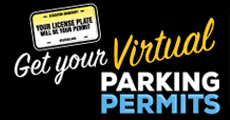Explain the image in detail, mentioning the main subjects and background elements.

The image promotes the use of virtual parking permits, encouraging viewers to "Get your Virtual Parking Permits." It features a prominent, eye-catching design with bold typography in varying fonts and colors: "Get your" is written in an elegant script, while "Virtual" stands out in yellow, and "PARKING PERMITS" is in large, solid blue letters. Above the text, there's an illustration resembling a license plate, which reinforces the concept that permits are linked to vehicles. This image likely serves as an informative visual for users needing guidance on acquiring parking permits, particularly at an academic or public institution.